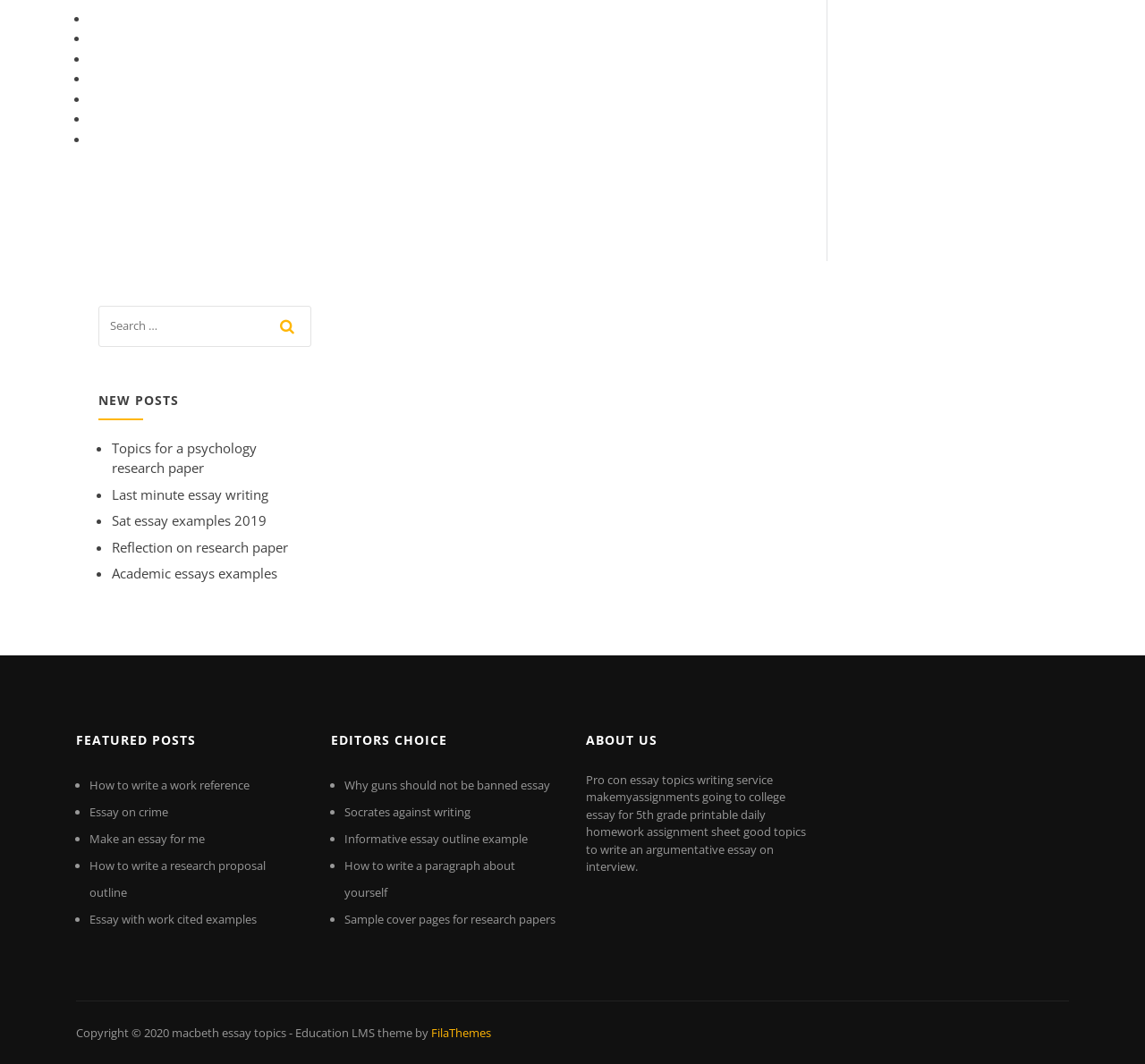What is the text of the last link on the webpage?
Look at the image and respond with a one-word or short phrase answer.

Sample cover pages for research papers